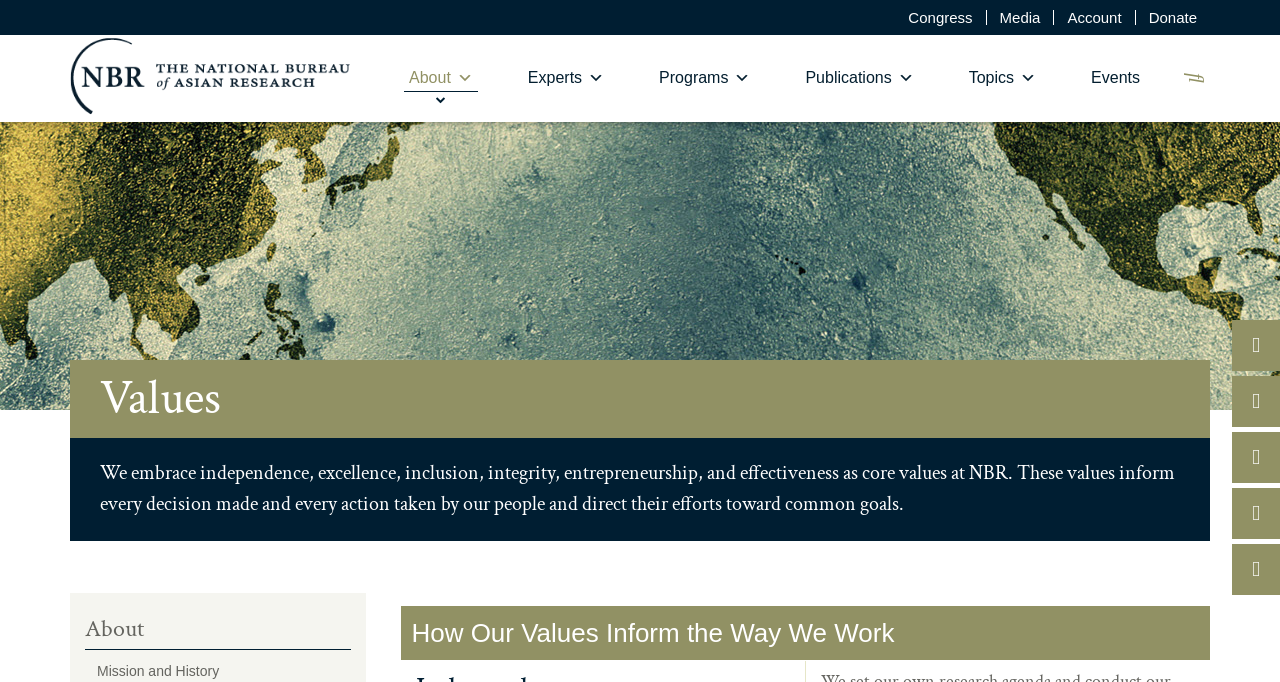Please determine the bounding box coordinates for the element that should be clicked to follow these instructions: "Visit 'Bundelkhand Research Portal'".

None